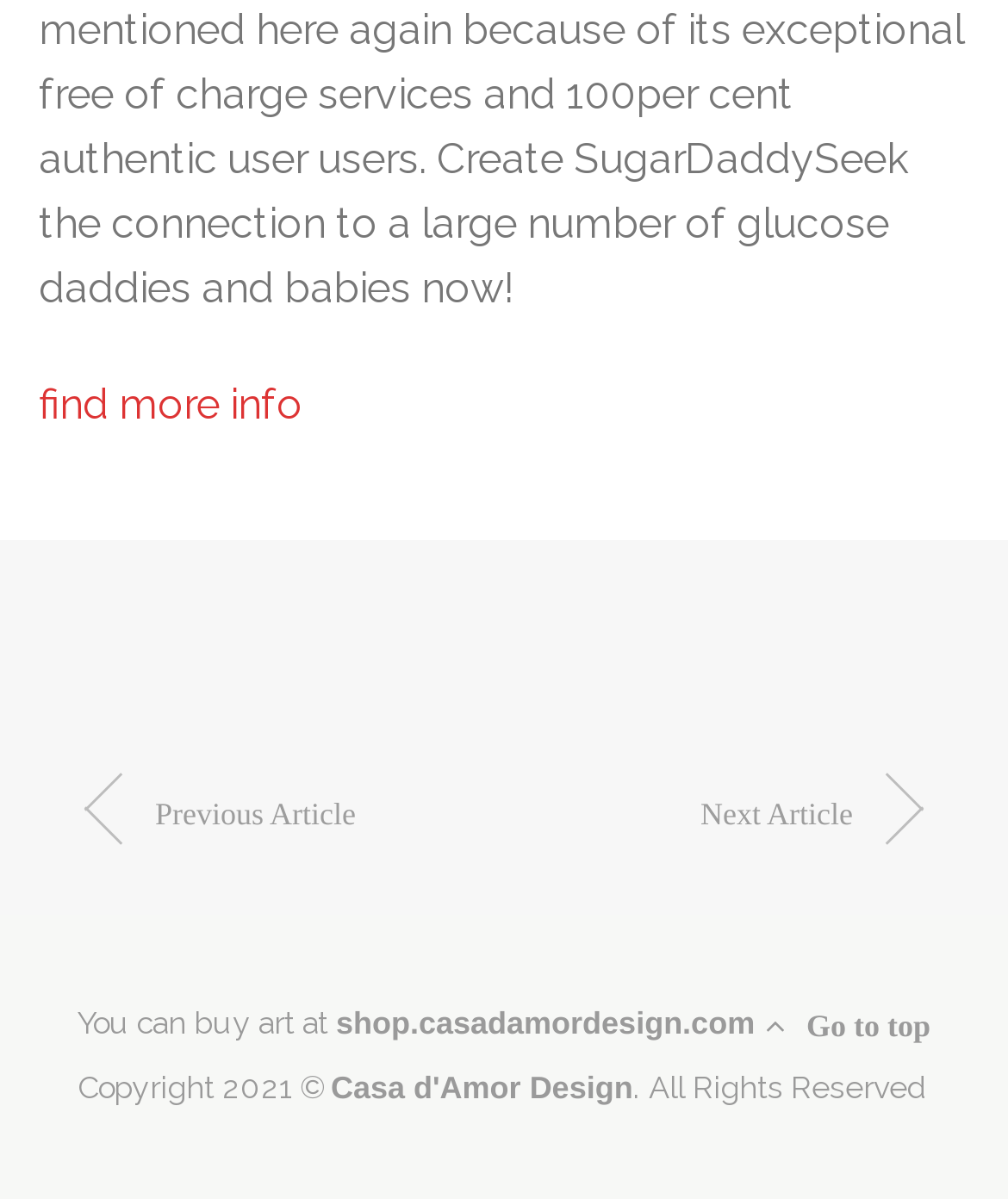Identify the bounding box of the UI component described as: "shop.casadamordesign.com".

[0.333, 0.838, 0.749, 0.869]